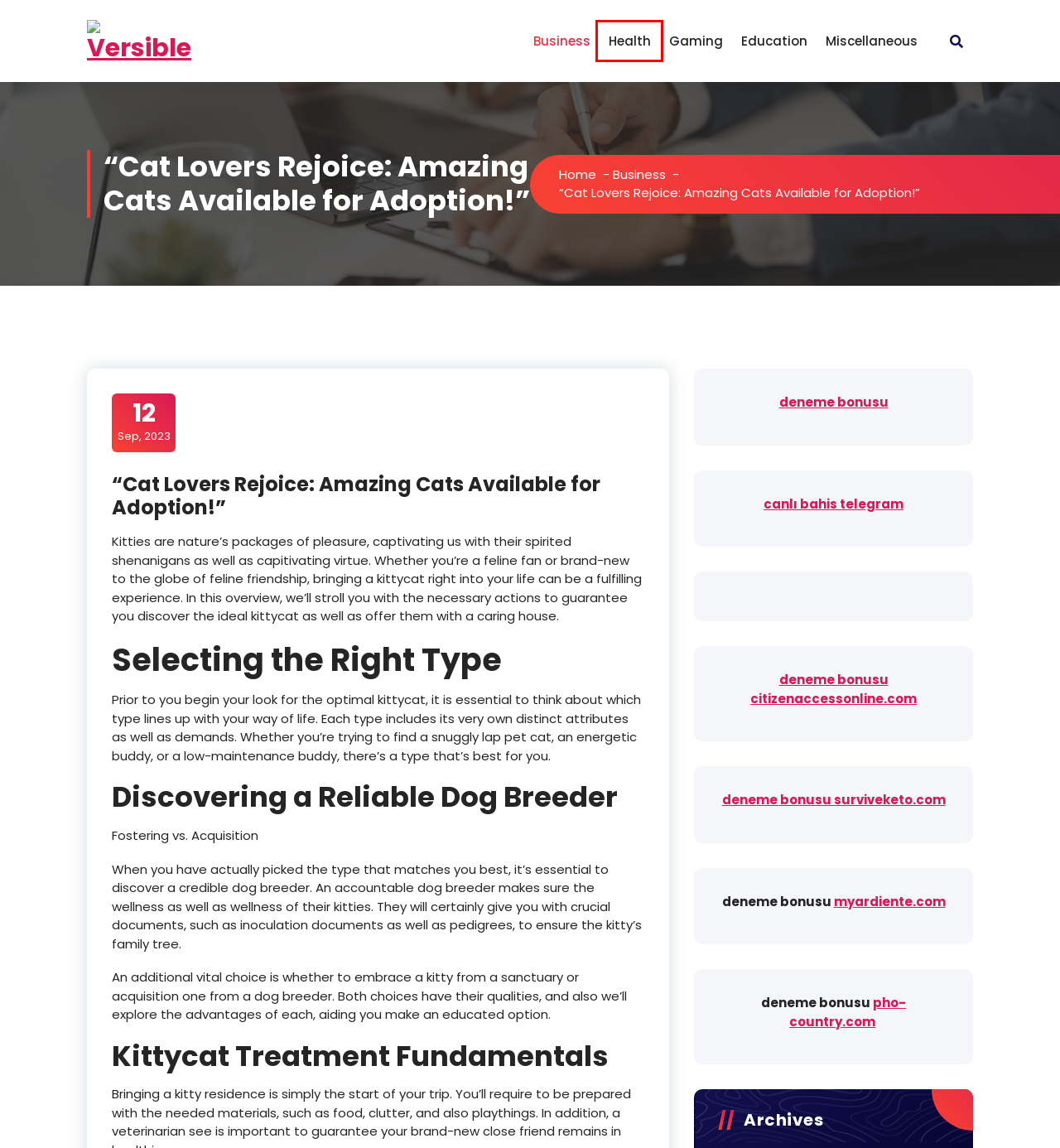Using the screenshot of a webpage with a red bounding box, pick the webpage description that most accurately represents the new webpage after the element inside the red box is clicked. Here are the candidates:
A. 청춘스키-곤지암렌탈샵 | 곤지암스키장 | 곤지암리조트렌탈샵
B. Miscellaneous – Versible
C. Health – Versible
D. Business – Versible
E. Deneme Bonusu - Bonus Veren Siteler - Onwin Giriş
F. 하나,둘 - 커뮤니티 제작/홈페이지 제작
G. Gaming – Versible
H. September 2023 – Versible

C